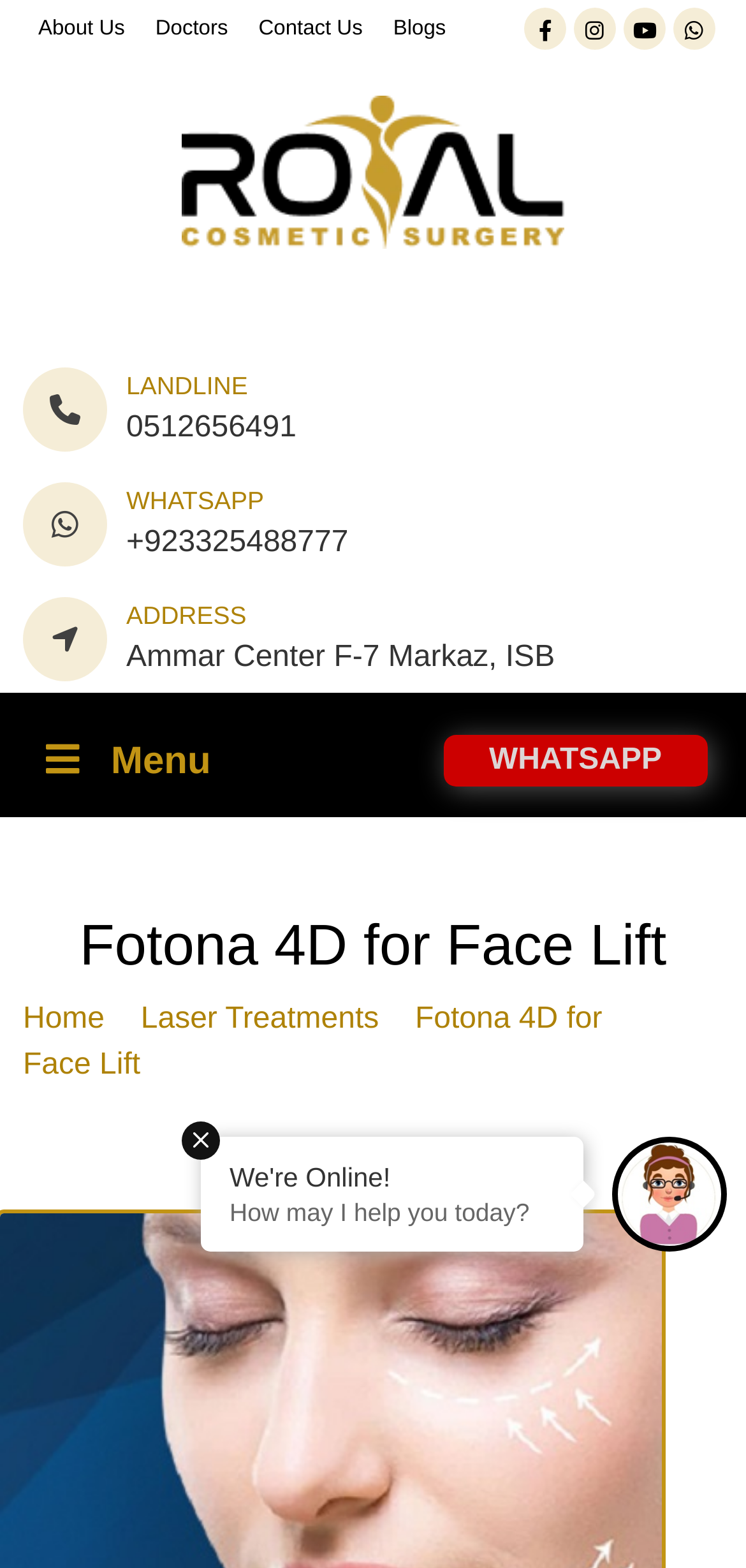Determine the bounding box coordinates of the region I should click to achieve the following instruction: "Learn more about Fotona 4D for Face Lift". Ensure the bounding box coordinates are four float numbers between 0 and 1, i.e., [left, top, right, bottom].

[0.031, 0.582, 0.969, 0.626]